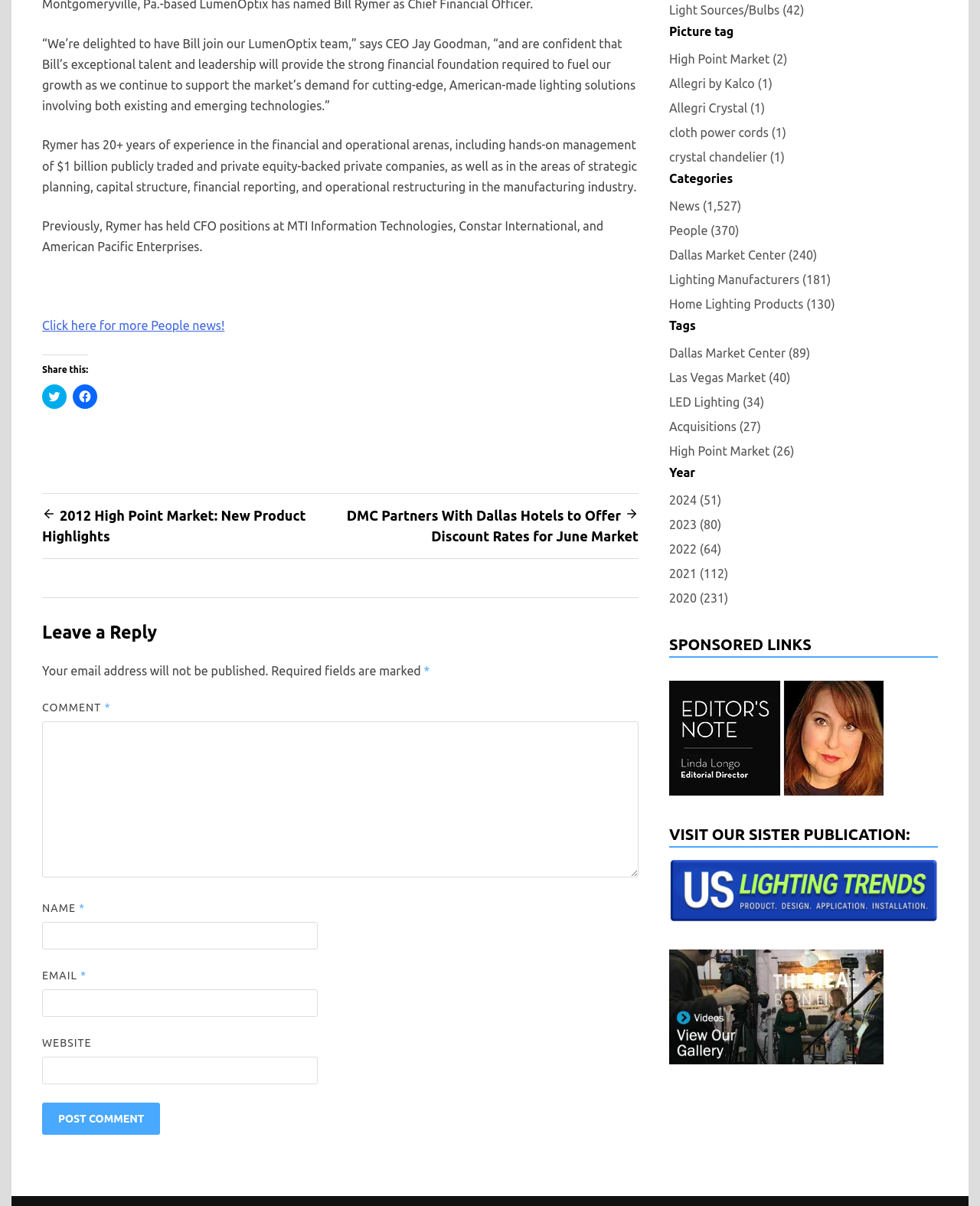Extract the bounding box coordinates of the UI element described: "Acquisitions (27)". Provide the coordinates in the format [left, top, right, bottom] with values ranging from 0 to 1.

[0.683, 0.345, 0.777, 0.363]